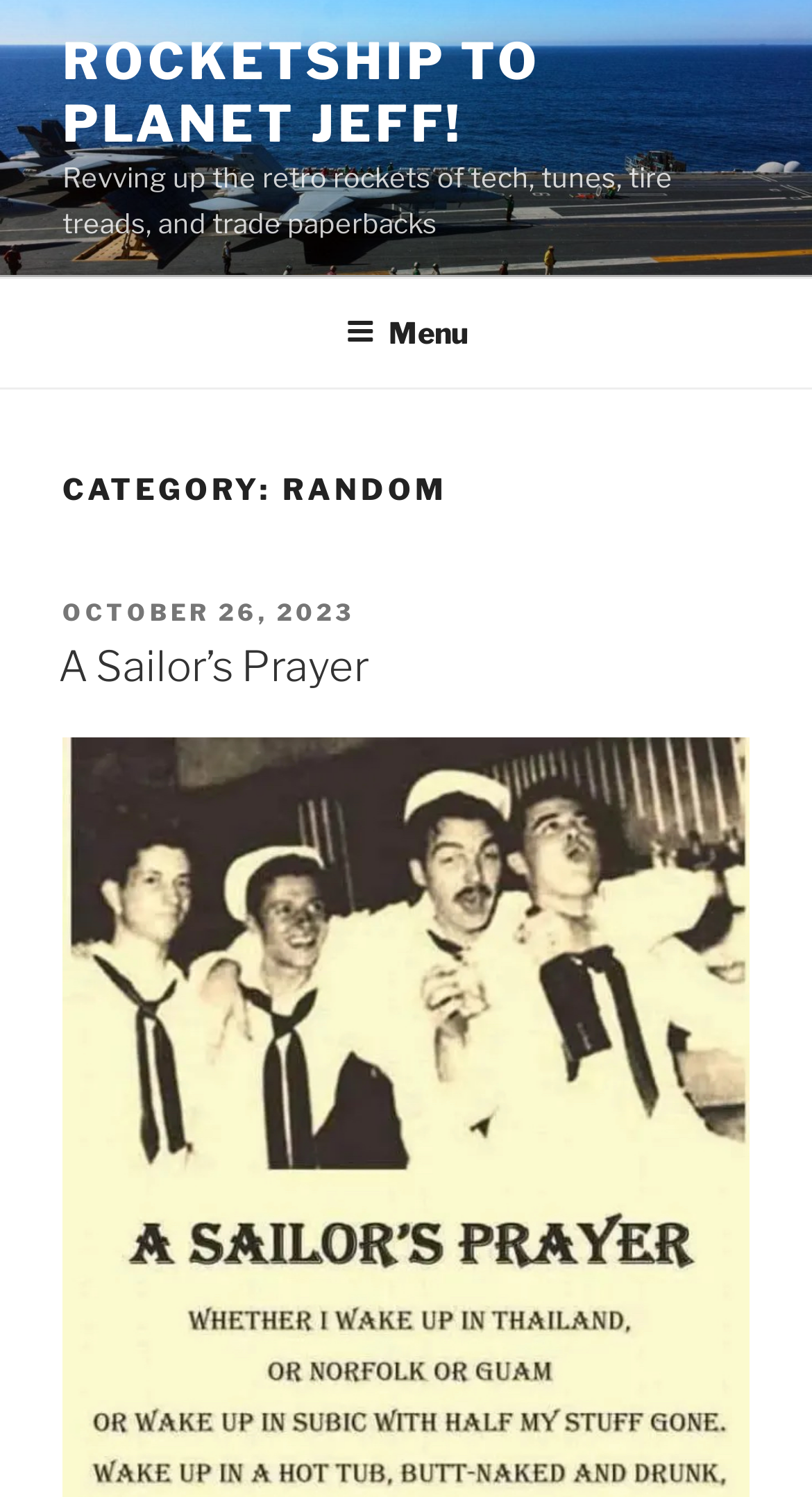What is the title of the post?
Please describe in detail the information shown in the image to answer the question.

I found the answer by examining the heading element 'A Sailor’s Prayer' which is a child of the 'CATEGORY: RANDOM' heading and is located above the 'POSTED ON' text.